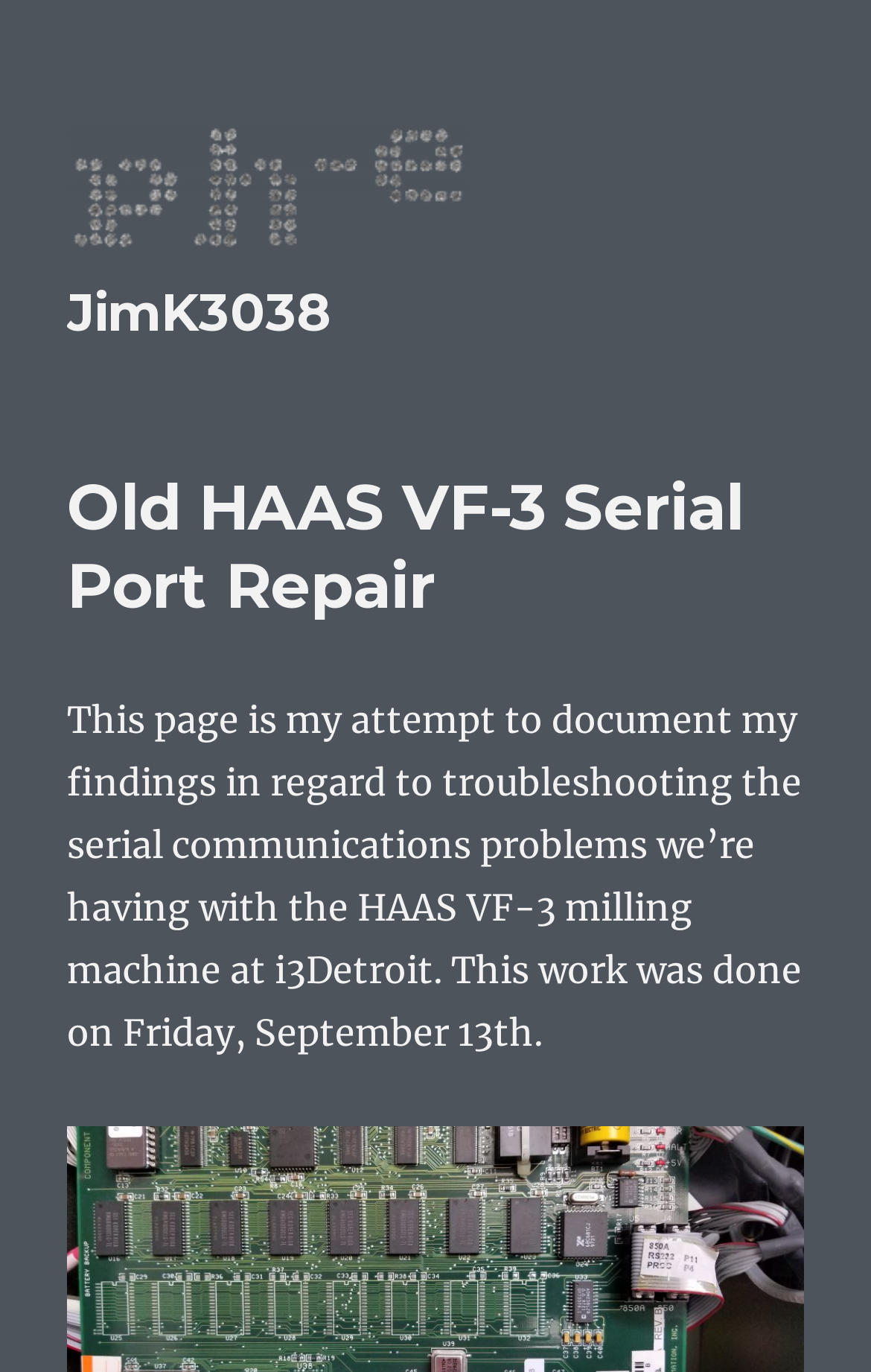Bounding box coordinates are given in the format (top-left x, top-left y, bottom-right x, bottom-right y). All values should be floating point numbers between 0 and 1. Provide the bounding box coordinate for the UI element described as: parent_node: JimK3038

[0.077, 0.091, 0.538, 0.182]